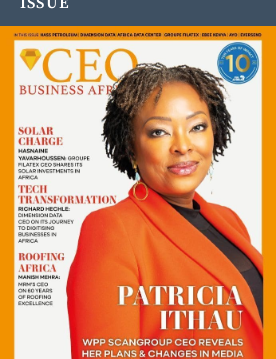What are the featured topics surrounding Patricia Ithau? Refer to the image and provide a one-word or short phrase answer.

Solar Charge, Tech Transformation, Roofing Africa